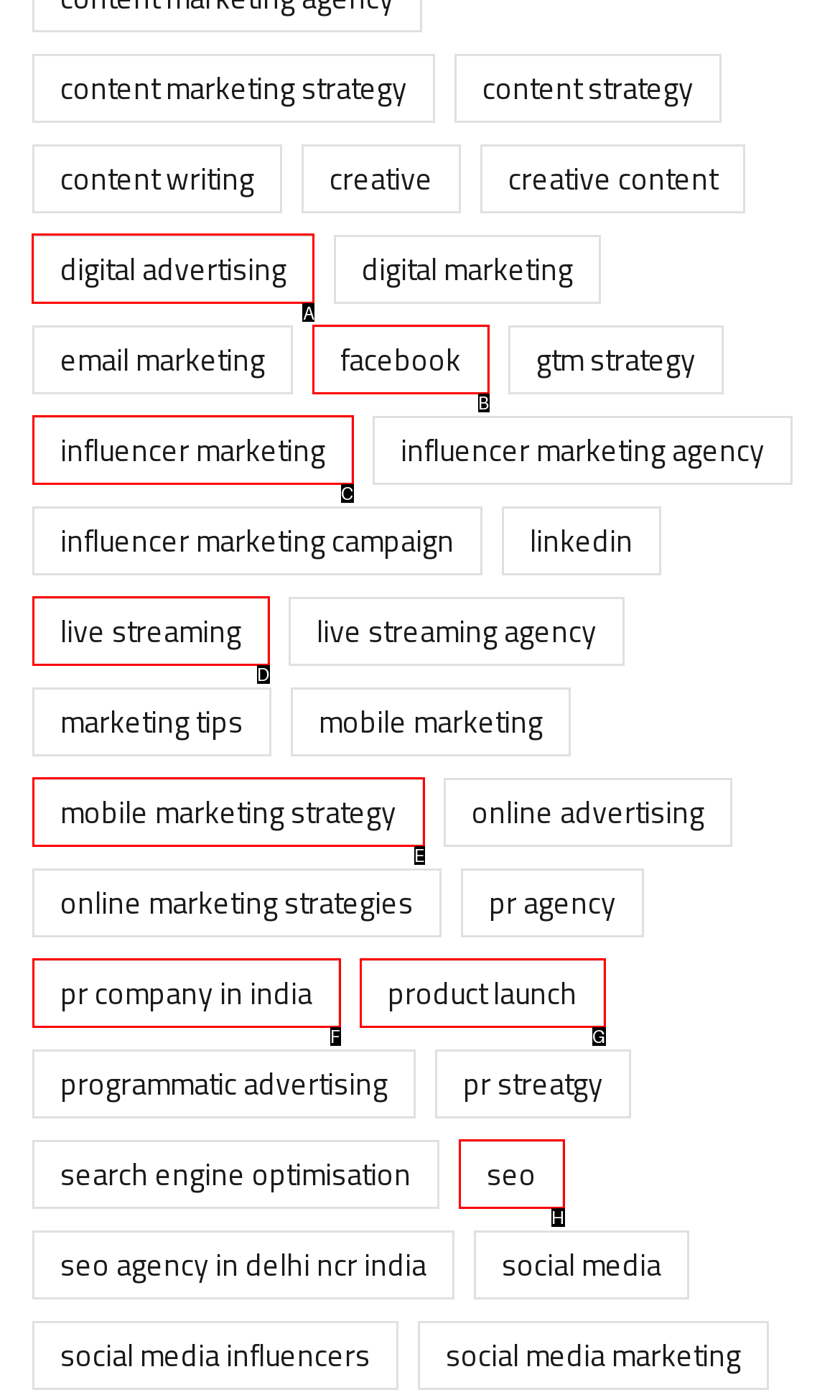Indicate which lettered UI element to click to fulfill the following task: Explore digital advertising
Provide the letter of the correct option.

A